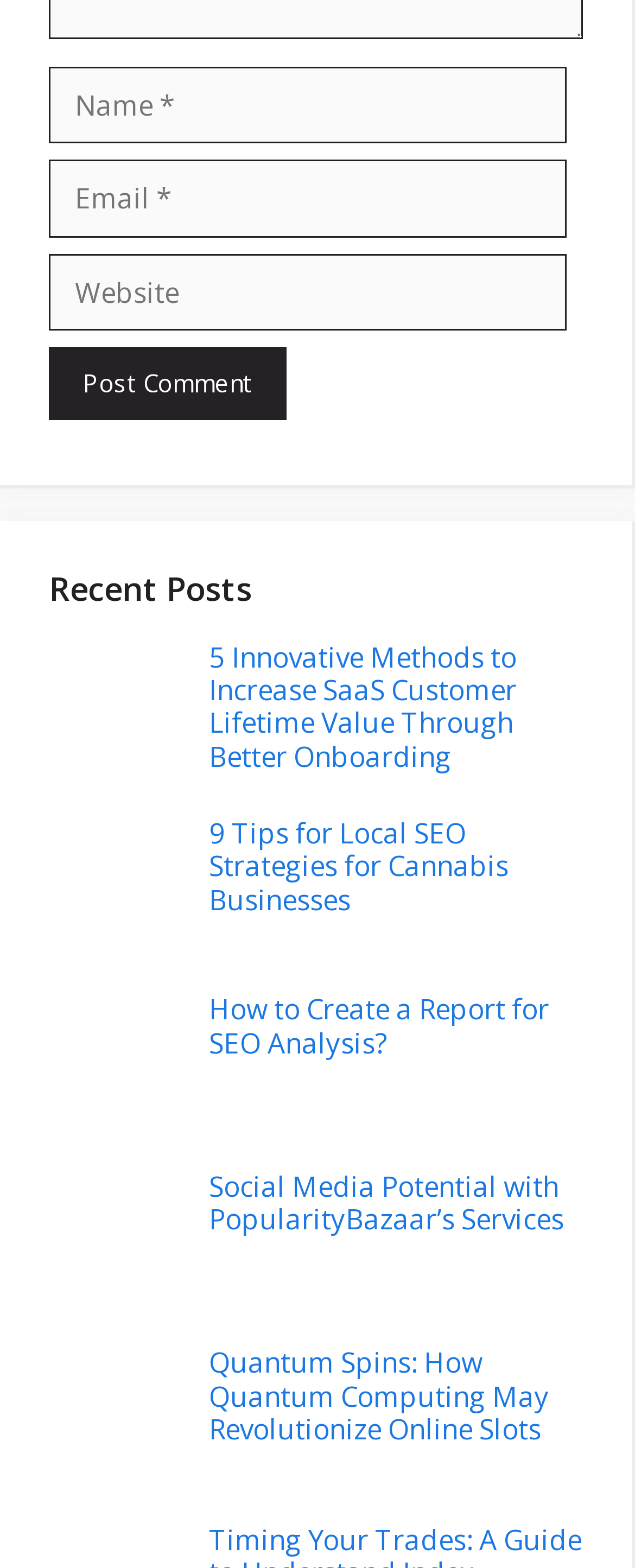Can you specify the bounding box coordinates for the region that should be clicked to fulfill this instruction: "Read the article about Innovative Methods to Increase SaaS Customer Lifetime Value Through Better Onboarding".

[0.329, 0.407, 0.814, 0.494]